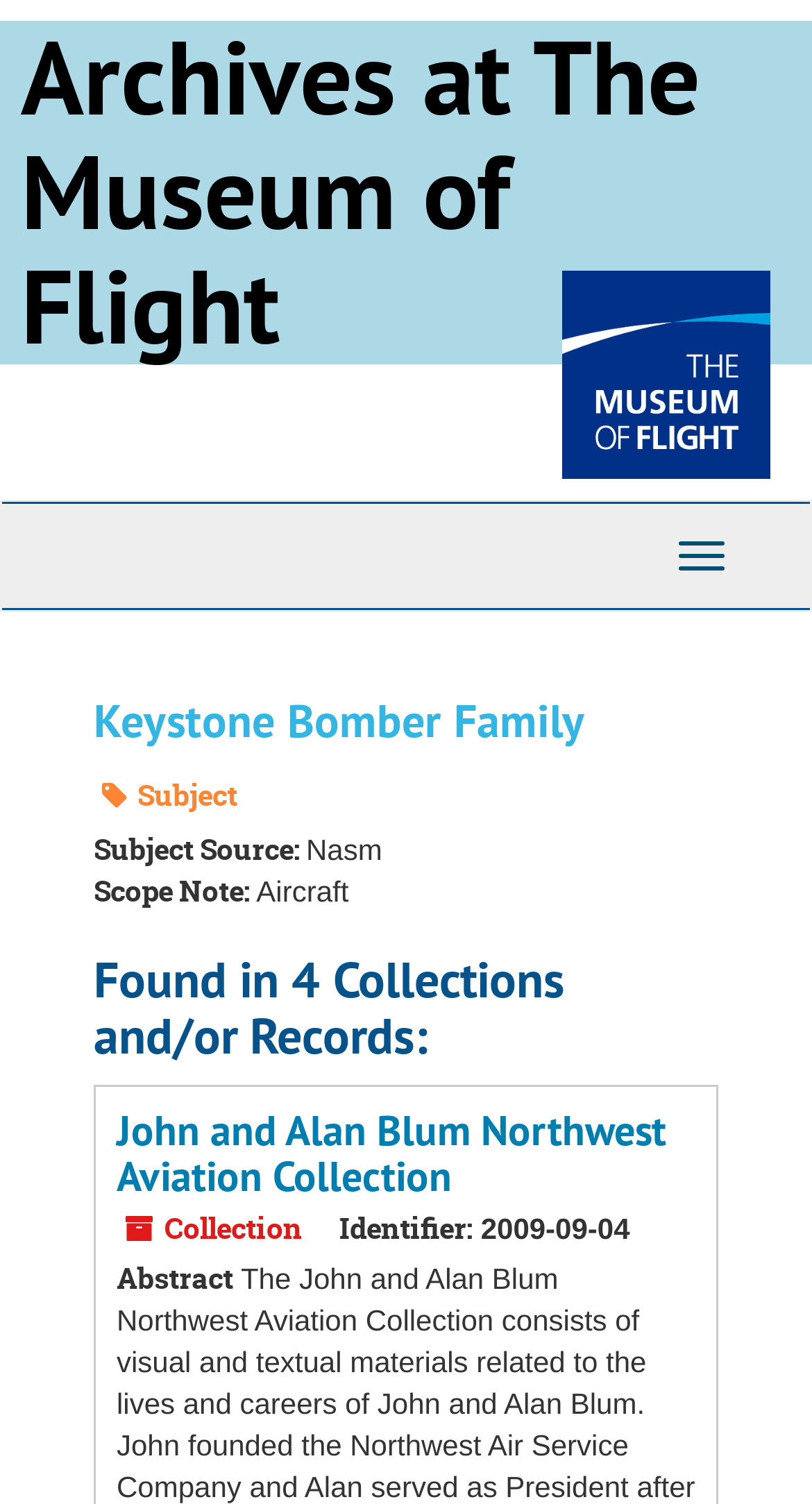Explain the contents of the webpage comprehensively.

The webpage is about the Keystone Bomber Family archives at the Museum of Flight. At the top, there is a heading that reads "Archives at The Museum of Flight" with a link to the same title, accompanied by an image on the right side. Below this, there is a top-level navigation bar that spans the entire width of the page.

The main content of the page is divided into sections. The first section has a heading "Keystone Bomber Family" and contains several pieces of information, including a label "Subject" and a text "Nasm" which is likely an abbreviation for National Air and Space Museum. There is also a "Page Actions" section nearby.

Further down, there is a section with a heading "Scope Note:" that contains a brief description of the aircraft. Below this, there is a heading "Found in 4 Collections and/or Records:" that lists several collections, including the "John and Alan Blum Northwest Aviation Collection". This collection is described with a link, a collection label, an identifier, and a date "2009-09-04". There is also an abstract section that provides a brief summary of the collection.

Overall, the webpage appears to be a detailed archive page for the Keystone Bomber Family, providing various pieces of information and metadata about the aircraft and its related collections.